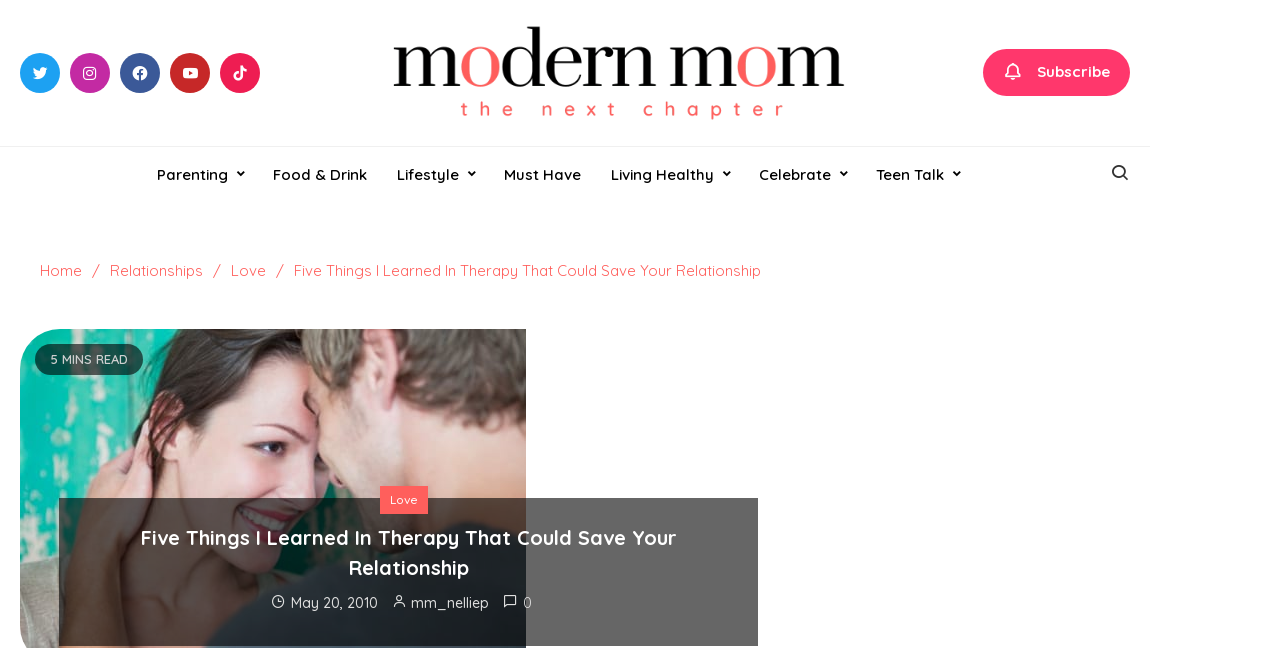Please identify the bounding box coordinates of the element I should click to complete this instruction: 'Visit the Love category'. The coordinates should be given as four float numbers between 0 and 1, like this: [left, top, right, bottom].

[0.296, 0.75, 0.334, 0.792]